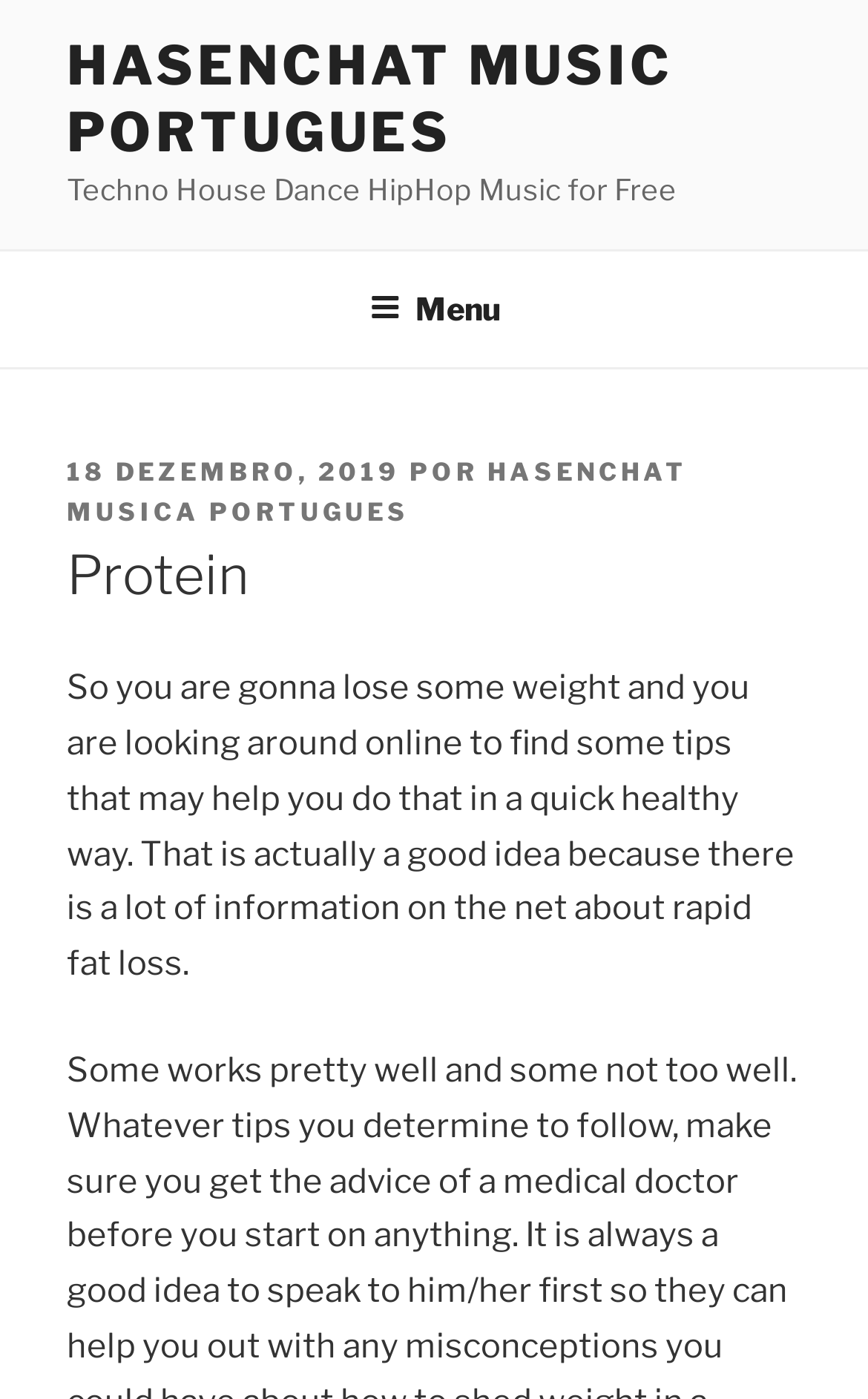Predict the bounding box of the UI element based on this description: "HasenChat Music Portugues".

[0.077, 0.024, 0.776, 0.118]